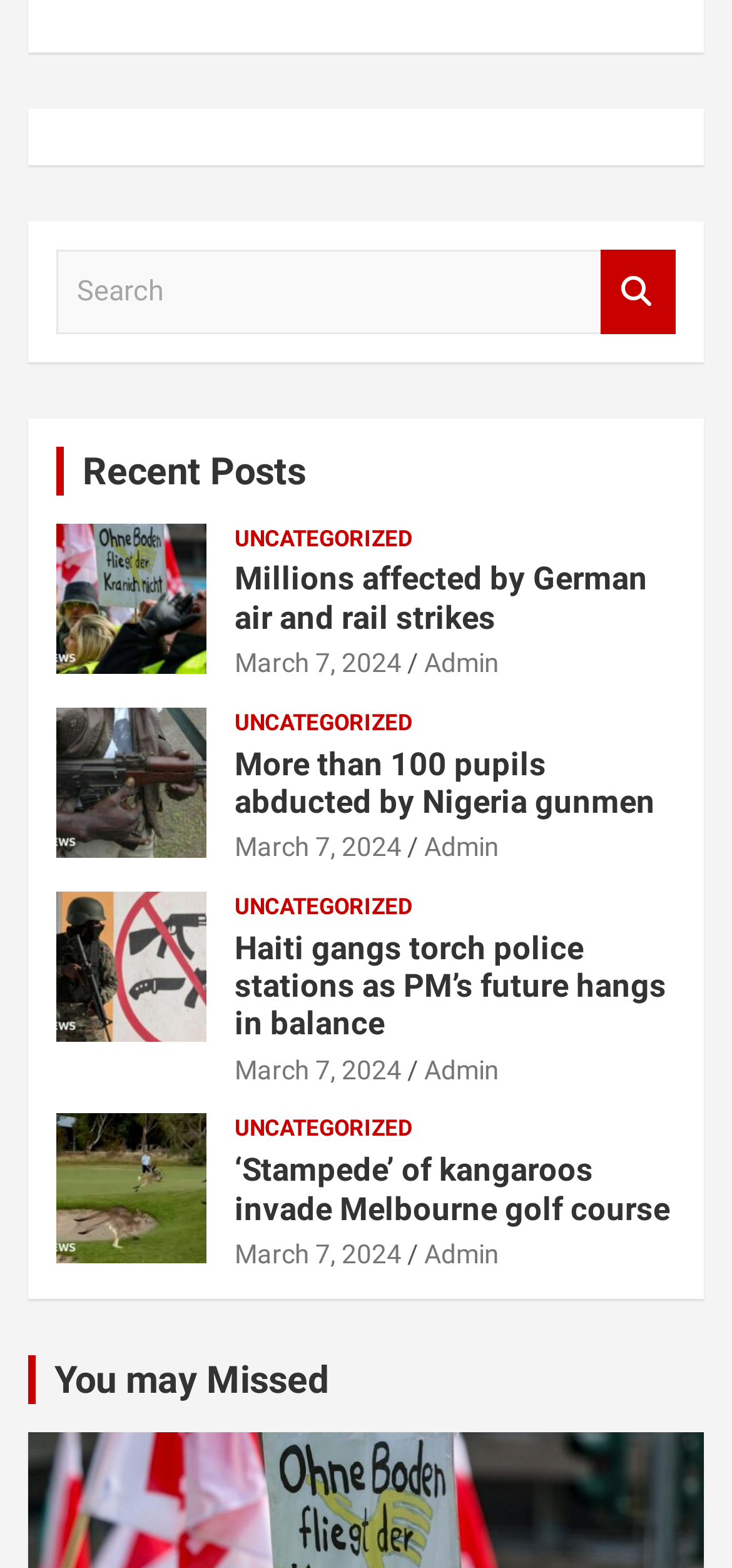Please determine the bounding box coordinates of the element to click in order to execute the following instruction: "Search for something". The coordinates should be four float numbers between 0 and 1, specified as [left, top, right, bottom].

[0.077, 0.159, 0.821, 0.213]